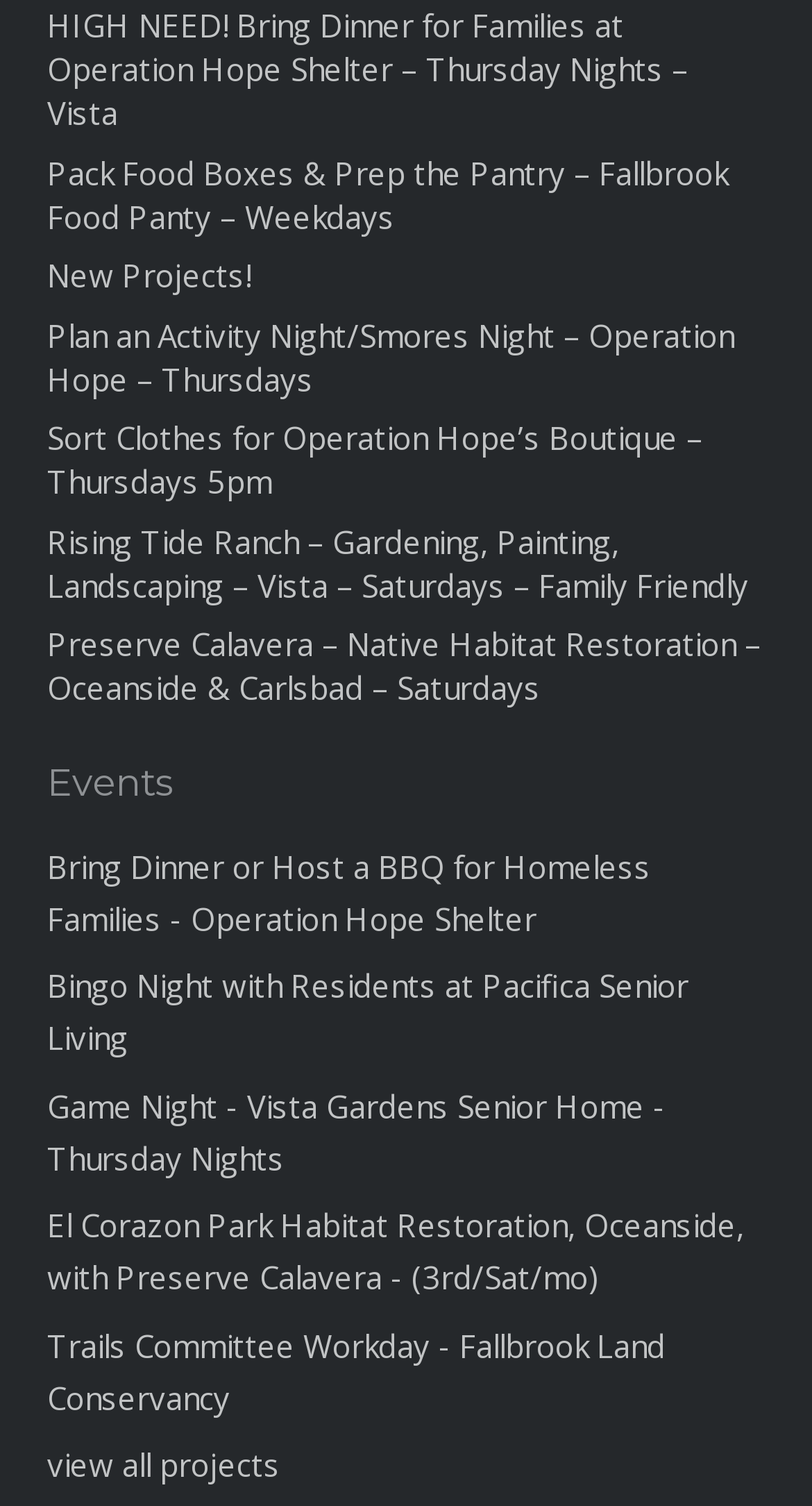What is the main purpose of this webpage?
Refer to the image and give a detailed answer to the query.

Based on the links and headings on the webpage, it appears that the main purpose of this webpage is to provide a list of volunteer opportunities for users to participate in. The links are categorized by event type and location, suggesting that the webpage is a platform for users to find and engage with volunteer activities.